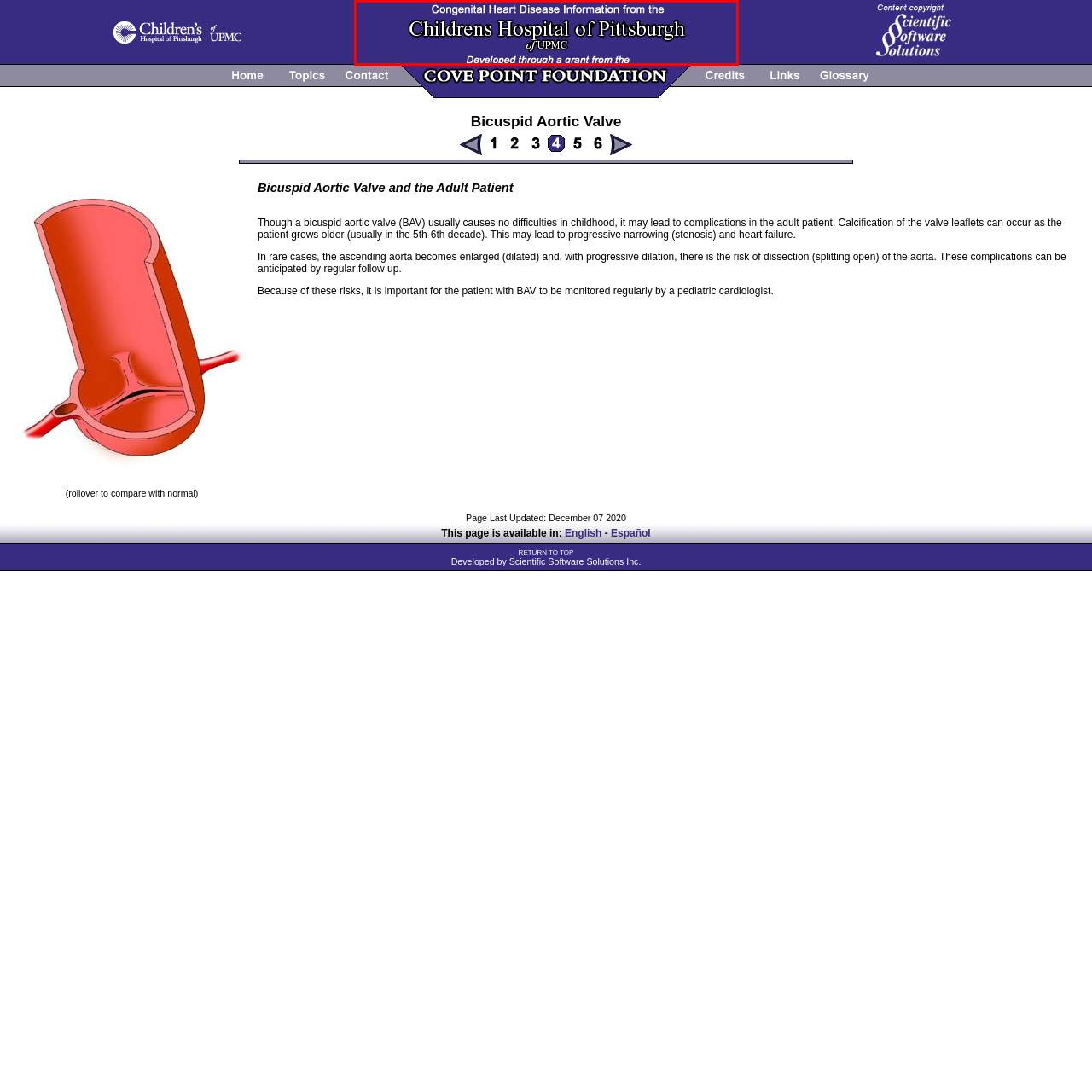Generate a detailed caption for the picture within the red-bordered area.

The image displays a header for informational resources about congenital heart disease, specifically highlighting content from the Children's Hospital of Pittsburgh. The text is prominently featured against a blue background, stating "Congenital Heart Disease Information from the Childrens Hospital of Pittsburgh of UPMC." Beneath this, it mentions that the information was "Developed through a grant from the [source]." This caption serves to indicate the hospital's commitment to providing valuable information regarding congenital heart issues, emphasizing their partnership with UPMC and support through grants.